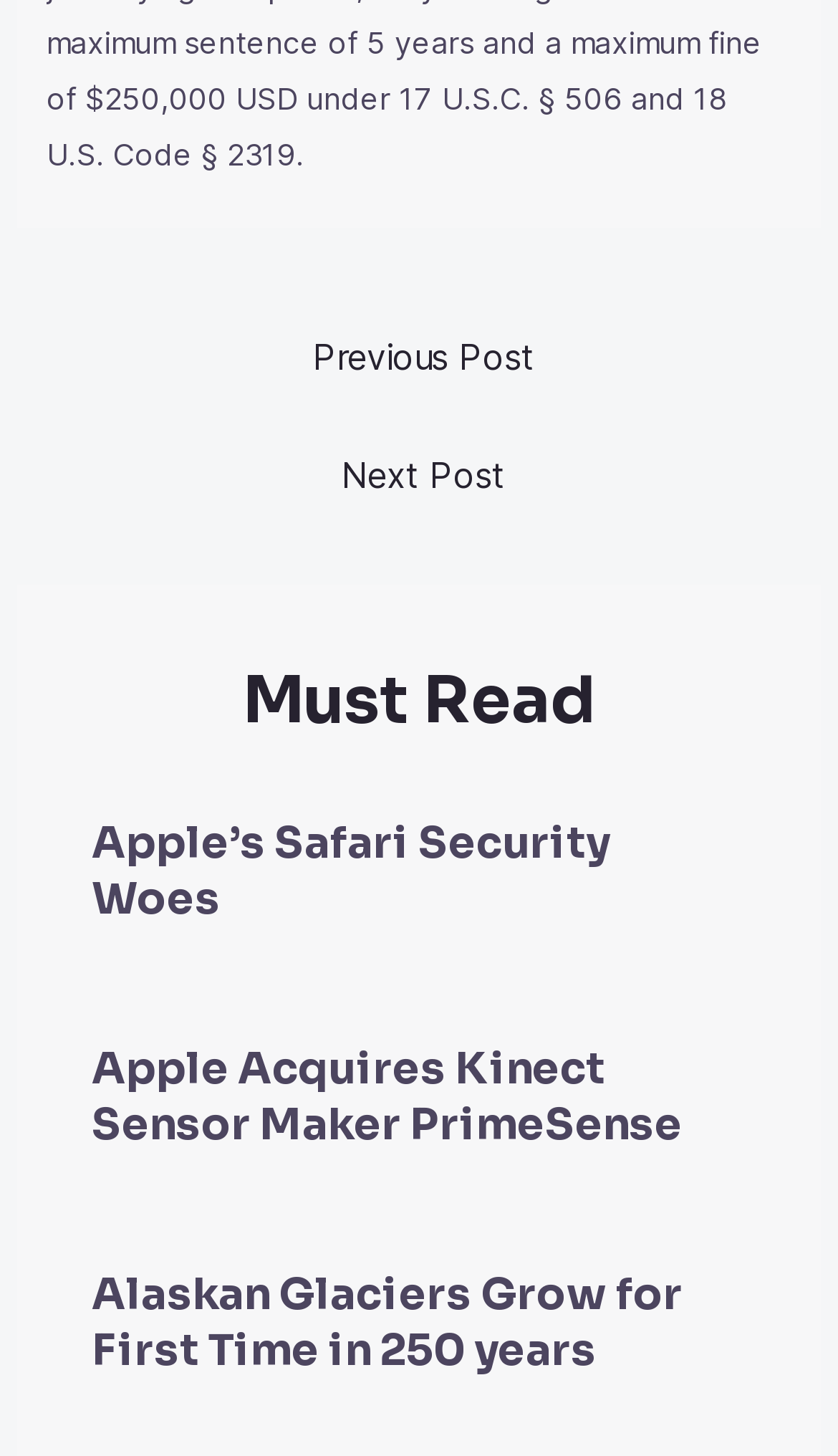Can you look at the image and give a comprehensive answer to the question:
What is the purpose of the navigation section?

The navigation section is used to navigate between previous and next posts, as indicated by the 'Previous Post' and 'Next Post' links.